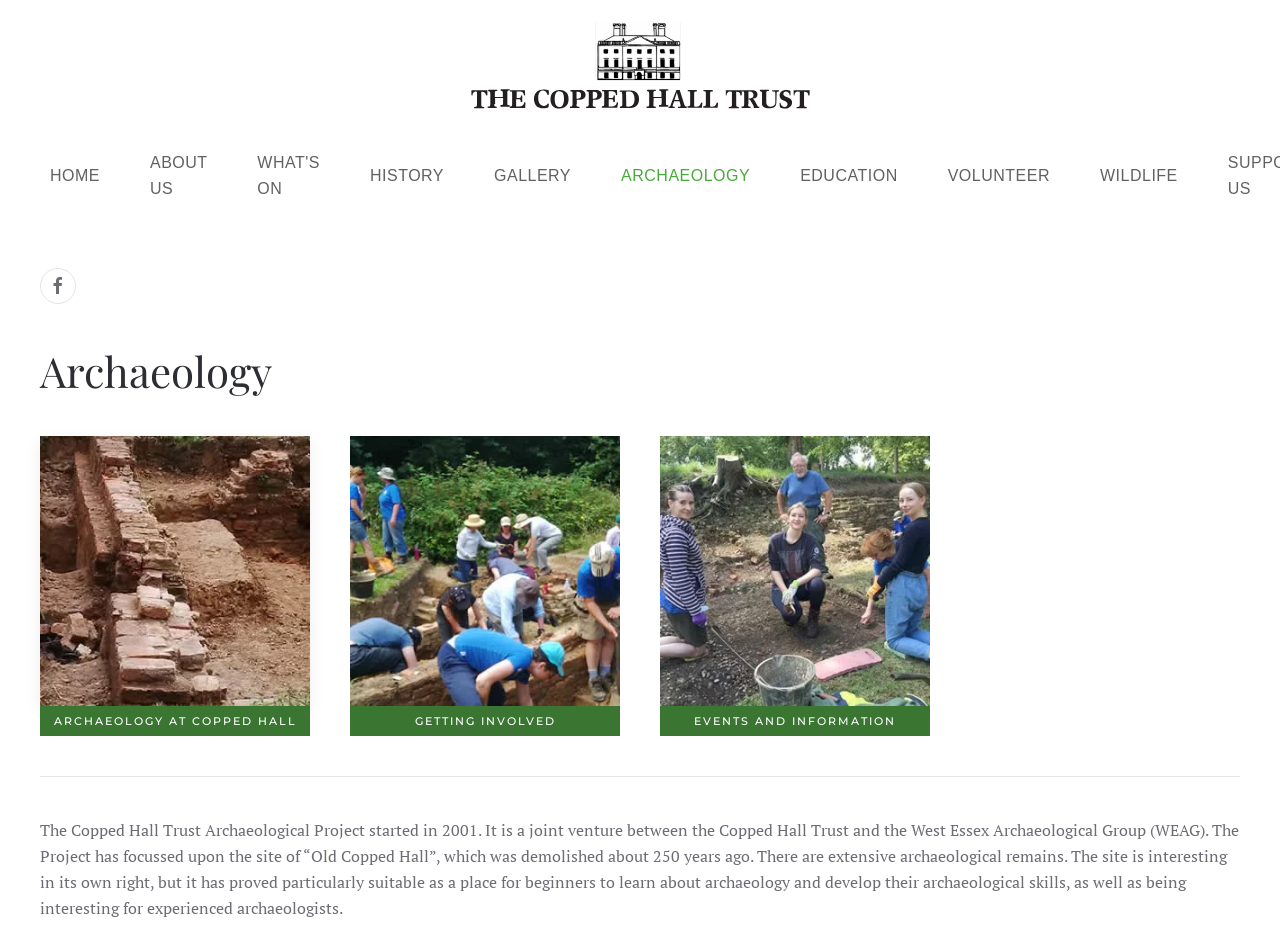What is the name of the trust?
Using the image as a reference, give an elaborate response to the question.

I found the answer by looking at the image element with the text 'THE COPPED HALL TRUST' which is located at the top of the webpage, indicating that it is the logo of the trust.